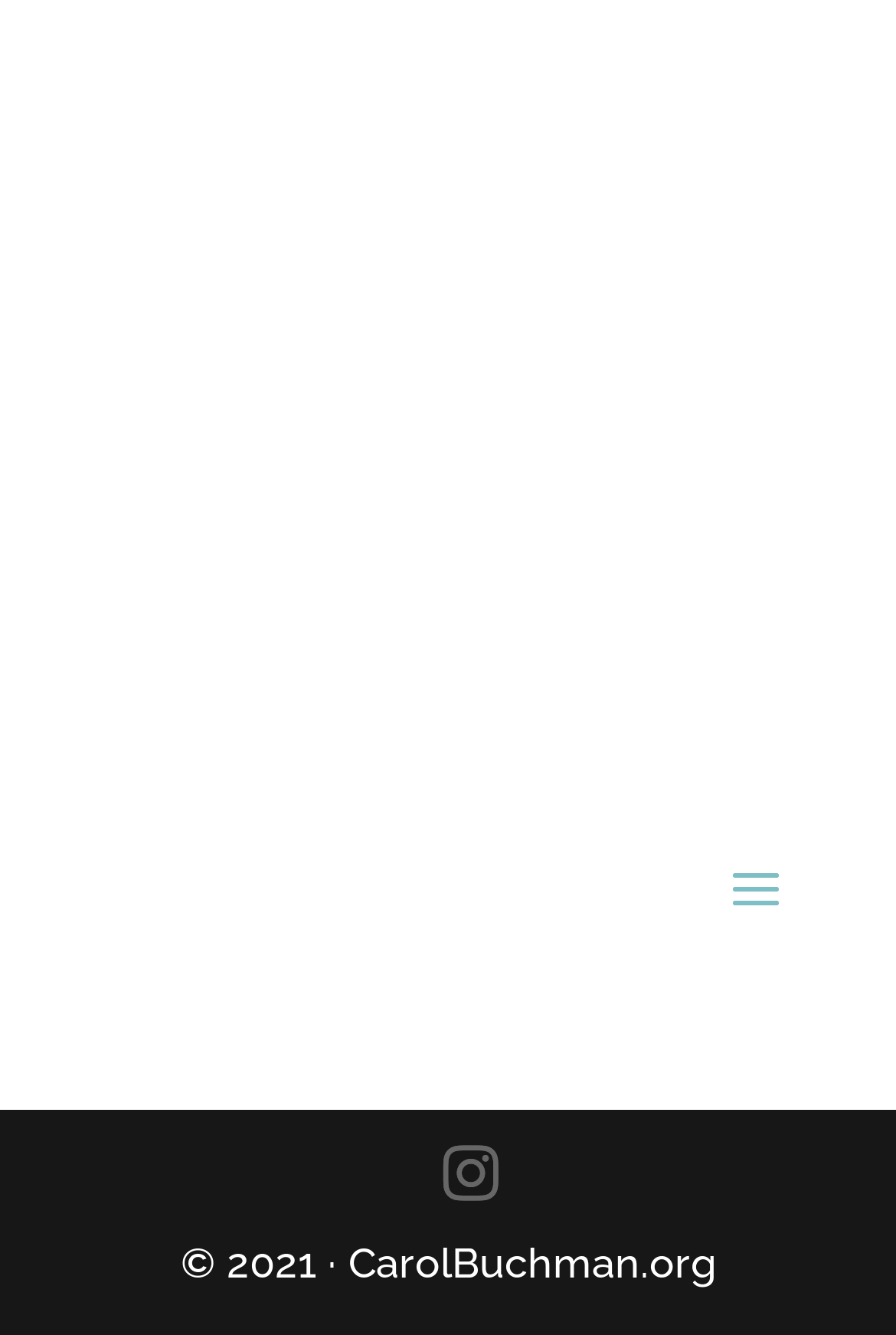Find and provide the bounding box coordinates for the UI element described here: "Instagram". The coordinates should be given as four float numbers between 0 and 1: [left, top, right, bottom].

[0.495, 0.856, 0.556, 0.909]